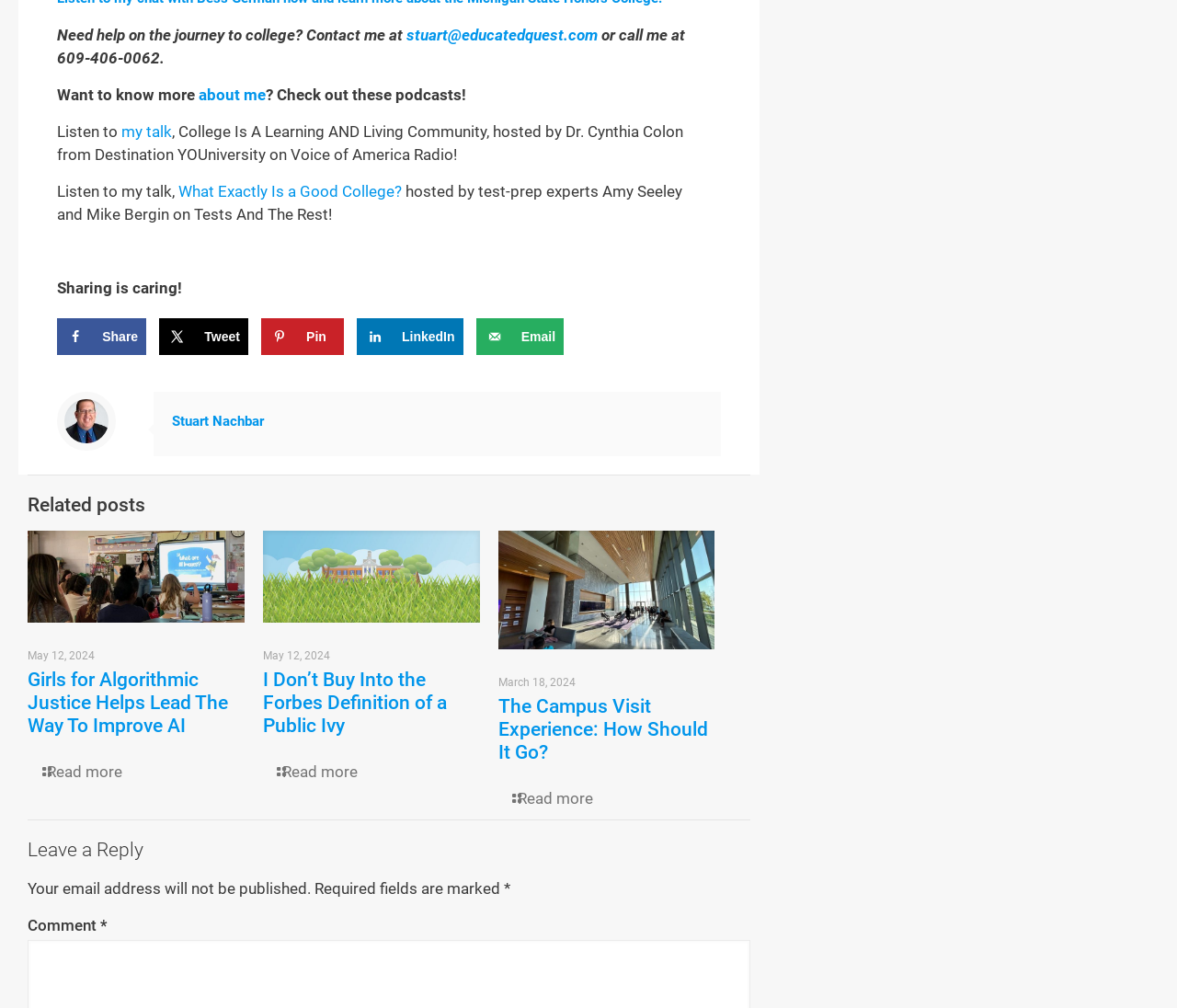Please identify the coordinates of the bounding box for the clickable region that will accomplish this instruction: "Share on Facebook".

[0.049, 0.316, 0.124, 0.352]